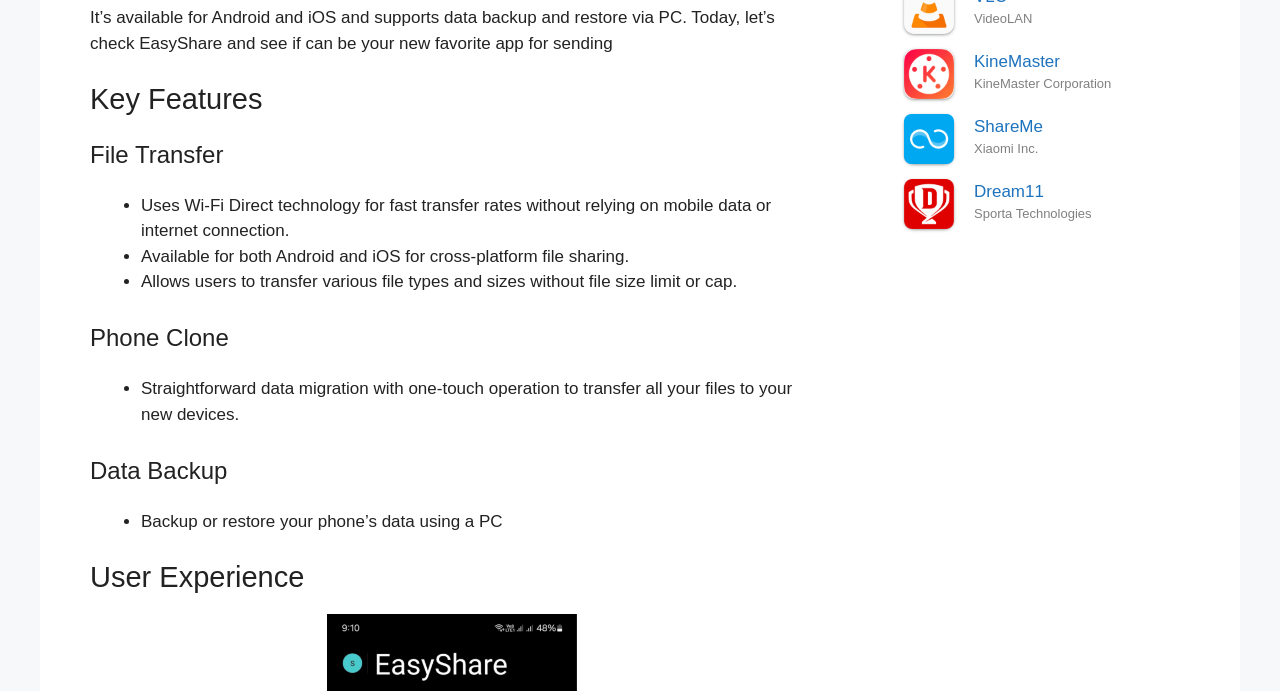Bounding box coordinates are specified in the format (top-left x, top-left y, bottom-right x, bottom-right y). All values are floating point numbers bounded between 0 and 1. Please provide the bounding box coordinate of the region this sentence describes: ShareMe

[0.761, 0.169, 0.815, 0.196]